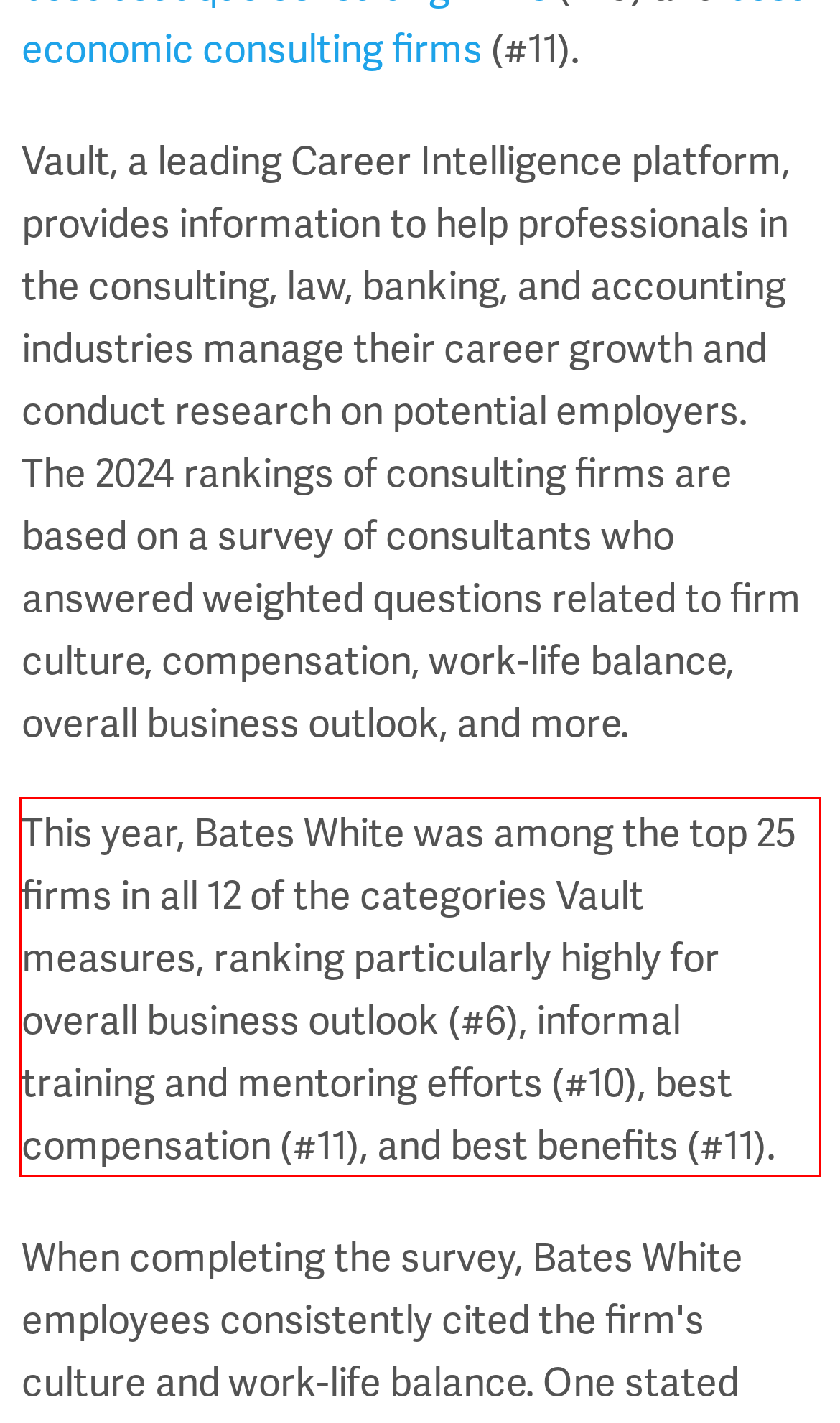Analyze the screenshot of a webpage where a red rectangle is bounding a UI element. Extract and generate the text content within this red bounding box.

This year, Bates White was among the top 25 firms in all 12 of the categories Vault measures, ranking particularly highly for overall business outlook (#6), informal training and mentoring efforts (#10), best compensation (#11), and best benefits (#11).